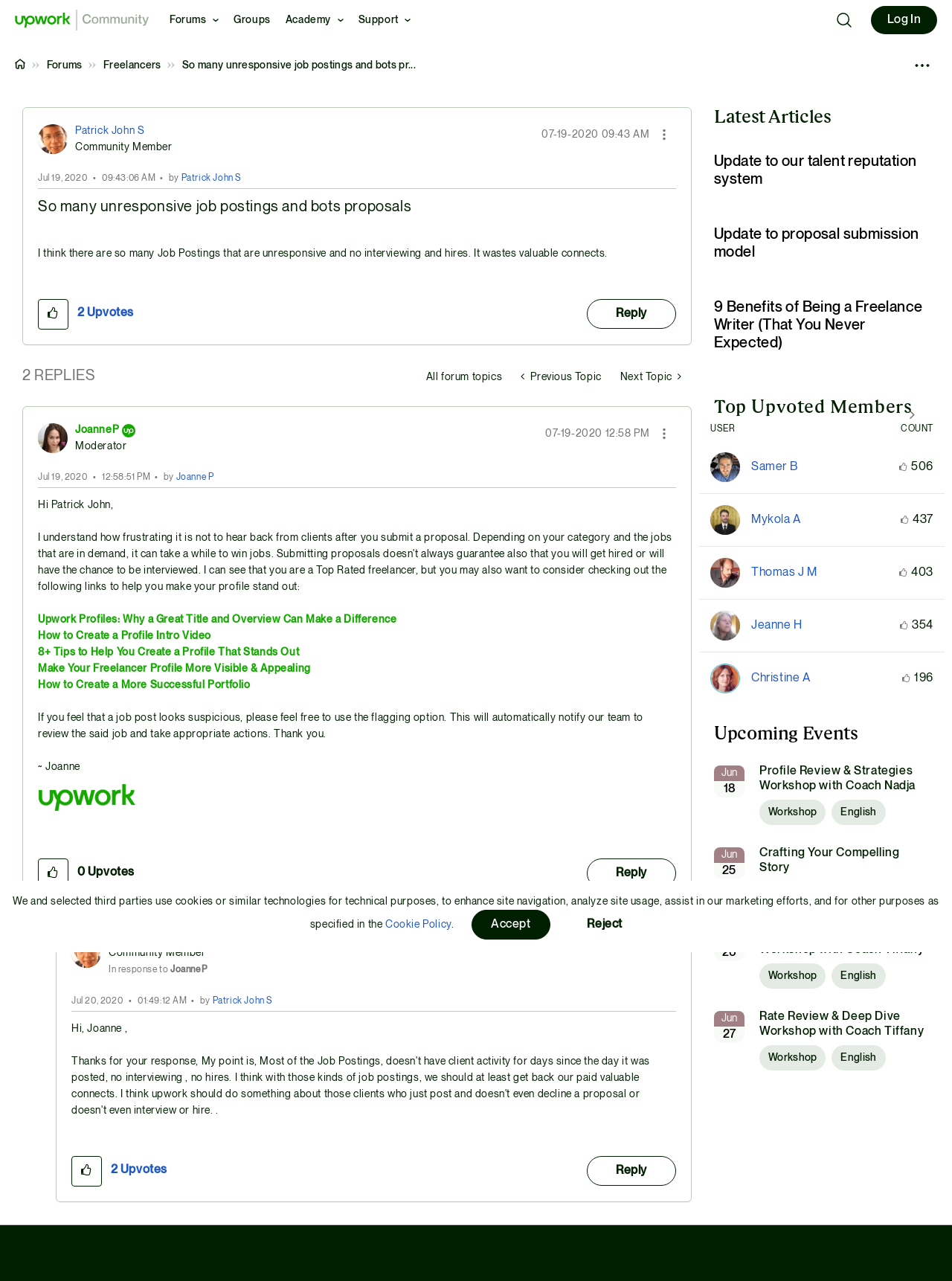Please examine the image and provide a detailed answer to the question: How many upvotes does the post have?

The number of upvotes can be determined by looking at the '2 Upvotes' link below the post. This link indicates that the post has received 2 upvotes.